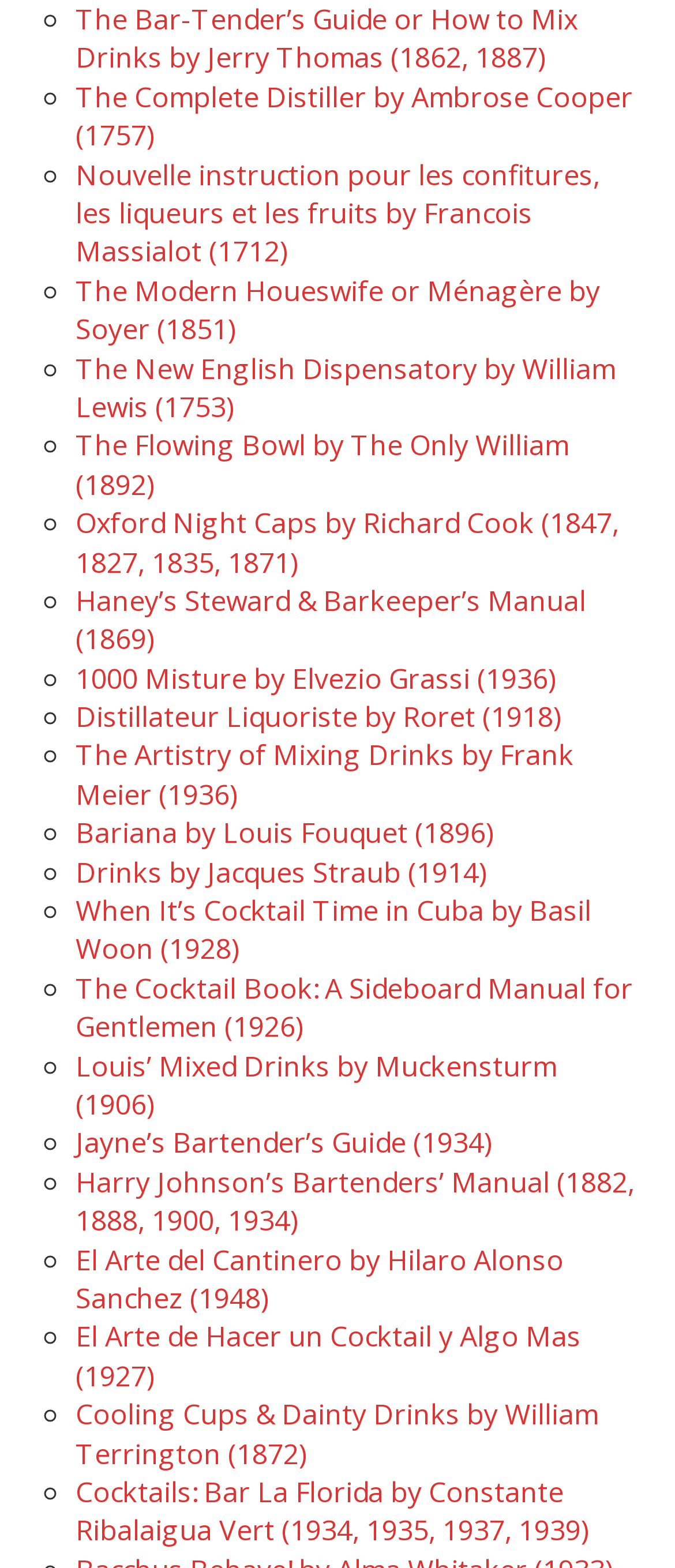Find and indicate the bounding box coordinates of the region you should select to follow the given instruction: "Open Nouvelle instruction pour les confitures, les liqueurs et les fruits by Francois Massialot".

[0.112, 0.099, 0.889, 0.173]